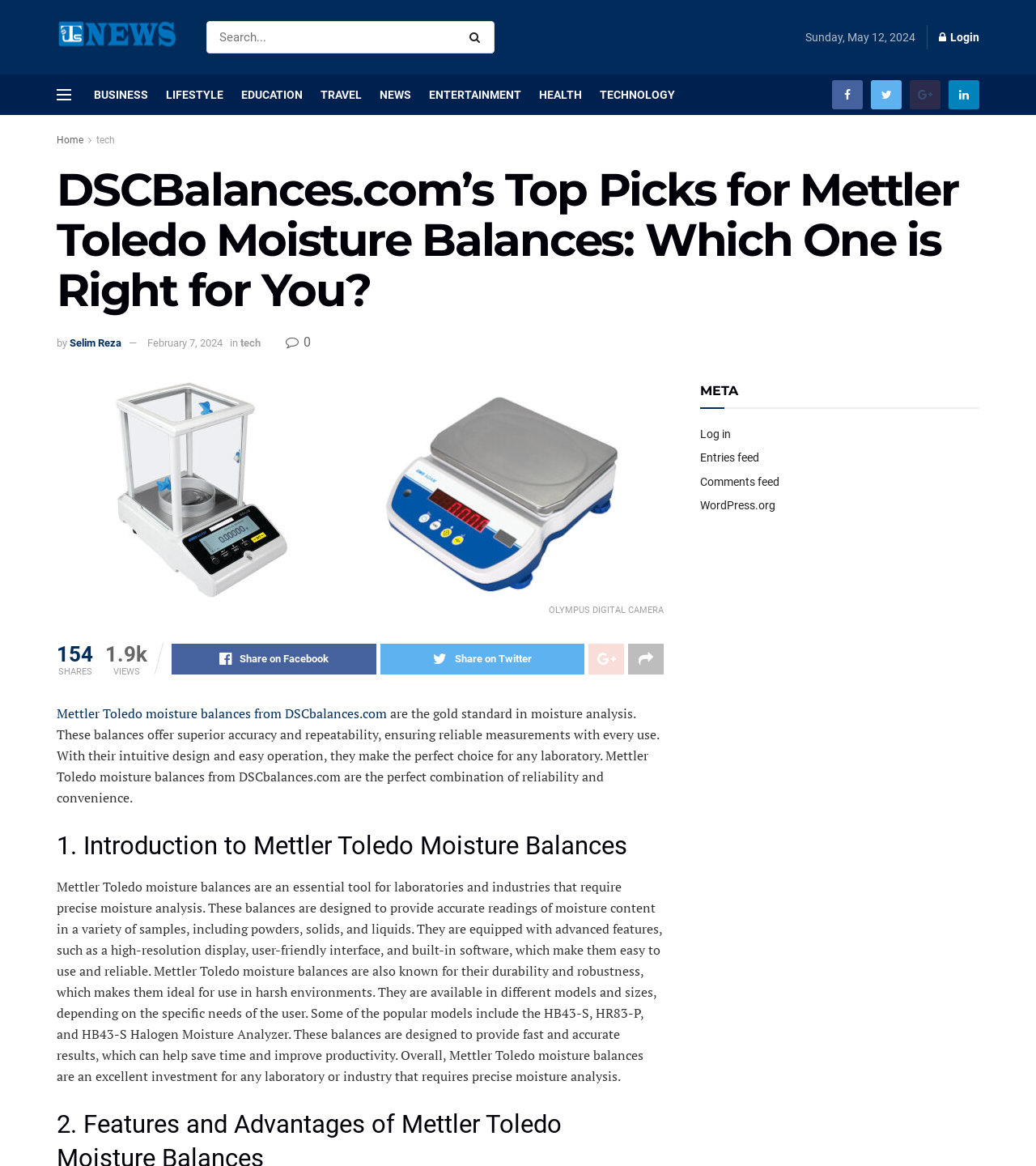How many shares does the article have?
Please ensure your answer is as detailed and informative as possible.

I found the number of shares by looking at the social media section of the webpage, where it says 'SHARES' and '154' in static text elements.